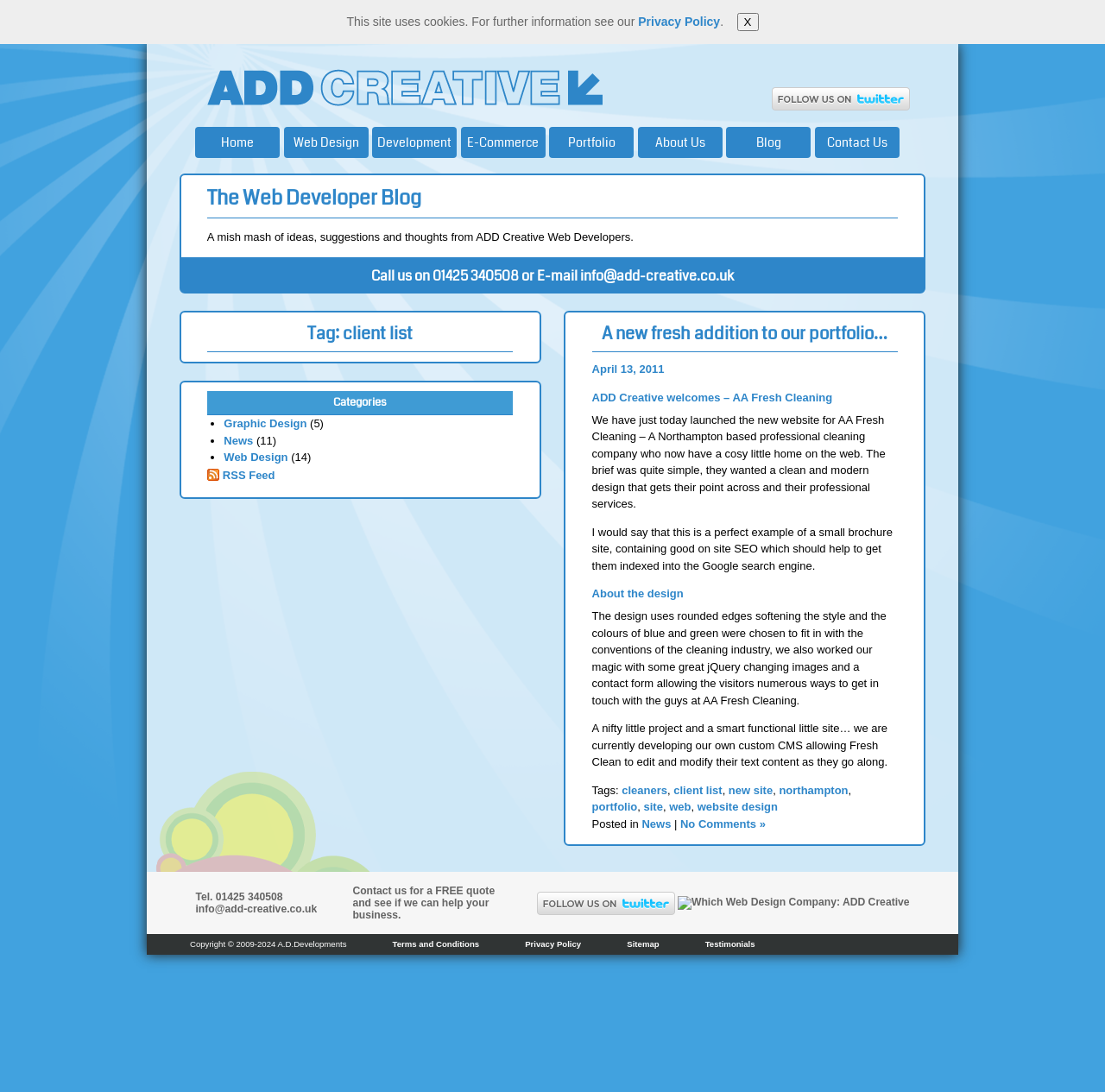What is the design style of the website for AA Fresh Cleaning?
Examine the image closely and answer the question with as much detail as possible.

I found the design style of the website for AA Fresh Cleaning 'clean and modern' by looking at the static text element with the text 'The brief was quite simple, they wanted a clean and modern design that gets their point across and their professional services.' which suggests that the design style of the website is clean and modern.